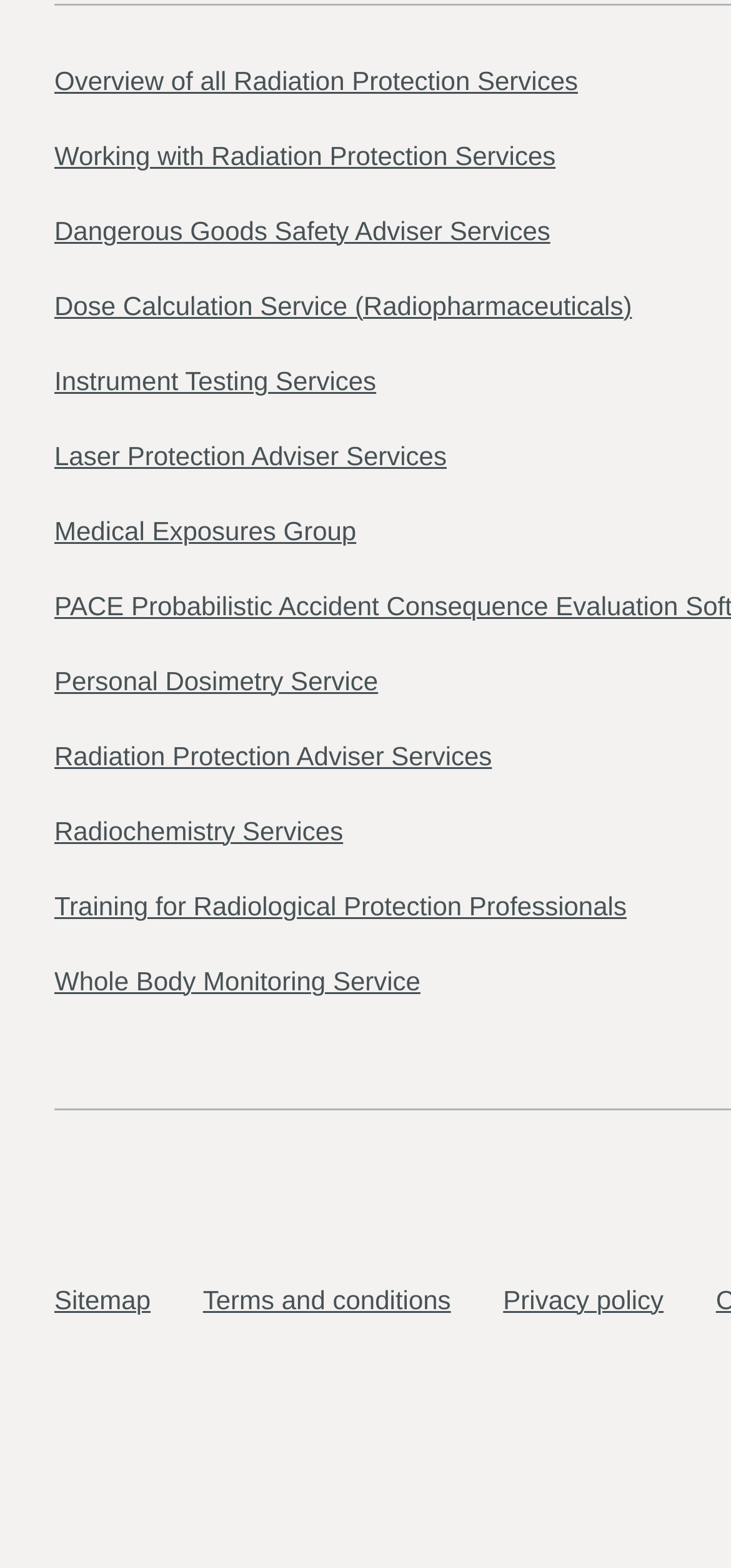Please identify the bounding box coordinates of the region to click in order to complete the task: "Learn about dangerous goods safety adviser services". The coordinates must be four float numbers between 0 and 1, specified as [left, top, right, bottom].

[0.074, 0.138, 0.753, 0.157]